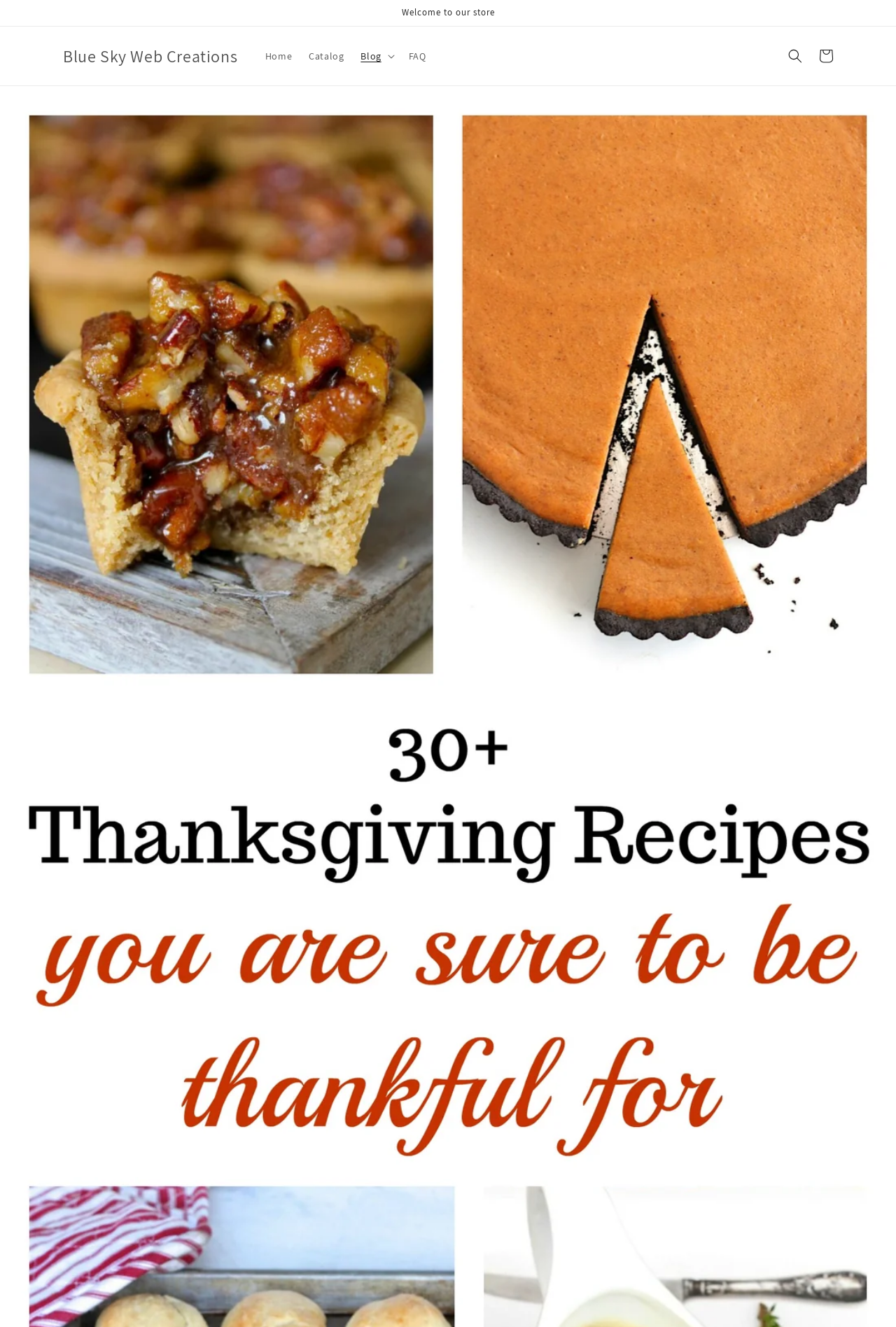Identify the bounding box of the UI element that matches this description: "LEARN MORE ›".

None